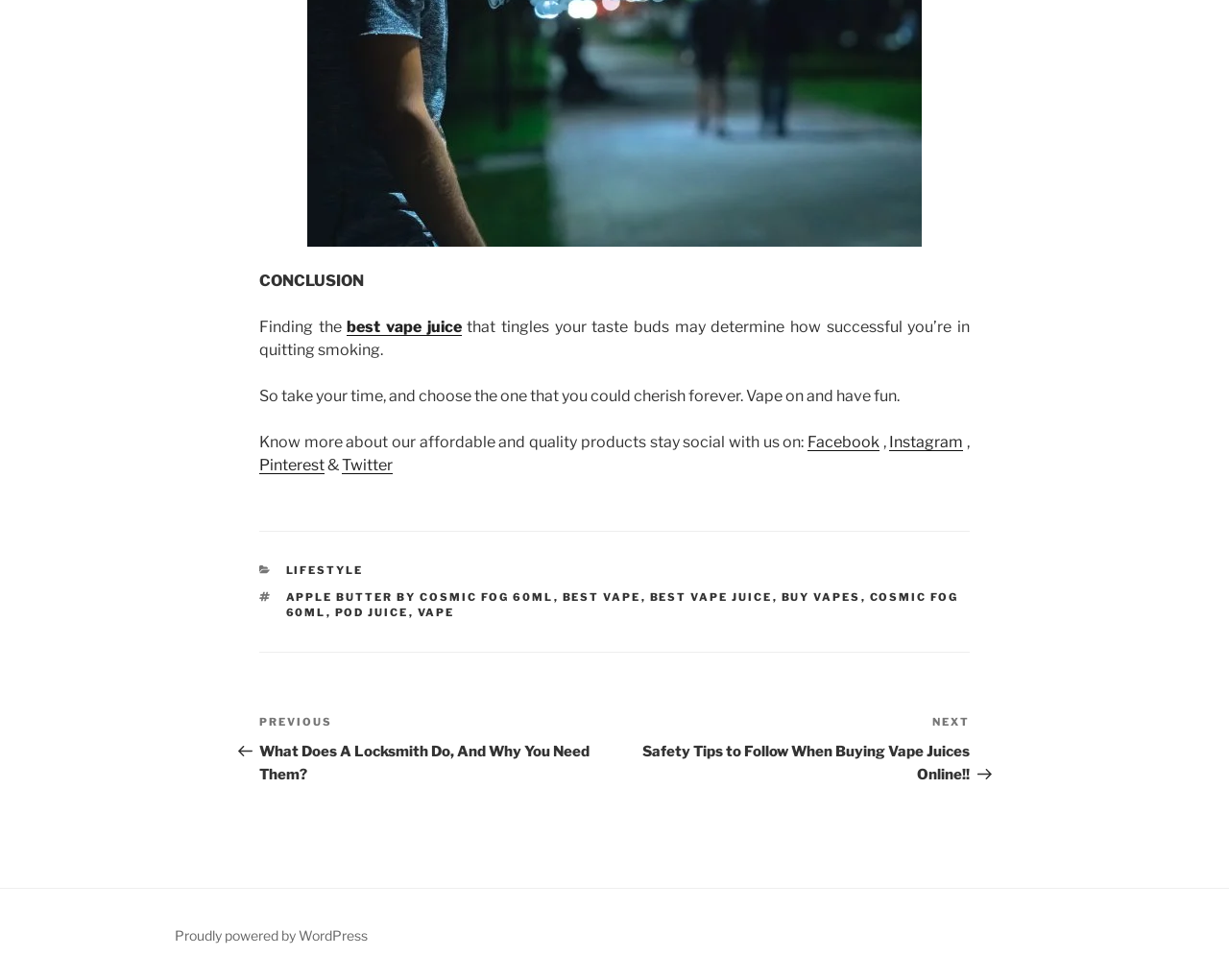Please identify the bounding box coordinates of the region to click in order to complete the task: "Click on the 'best vape juice' link". The coordinates must be four float numbers between 0 and 1, specified as [left, top, right, bottom].

[0.282, 0.324, 0.376, 0.343]